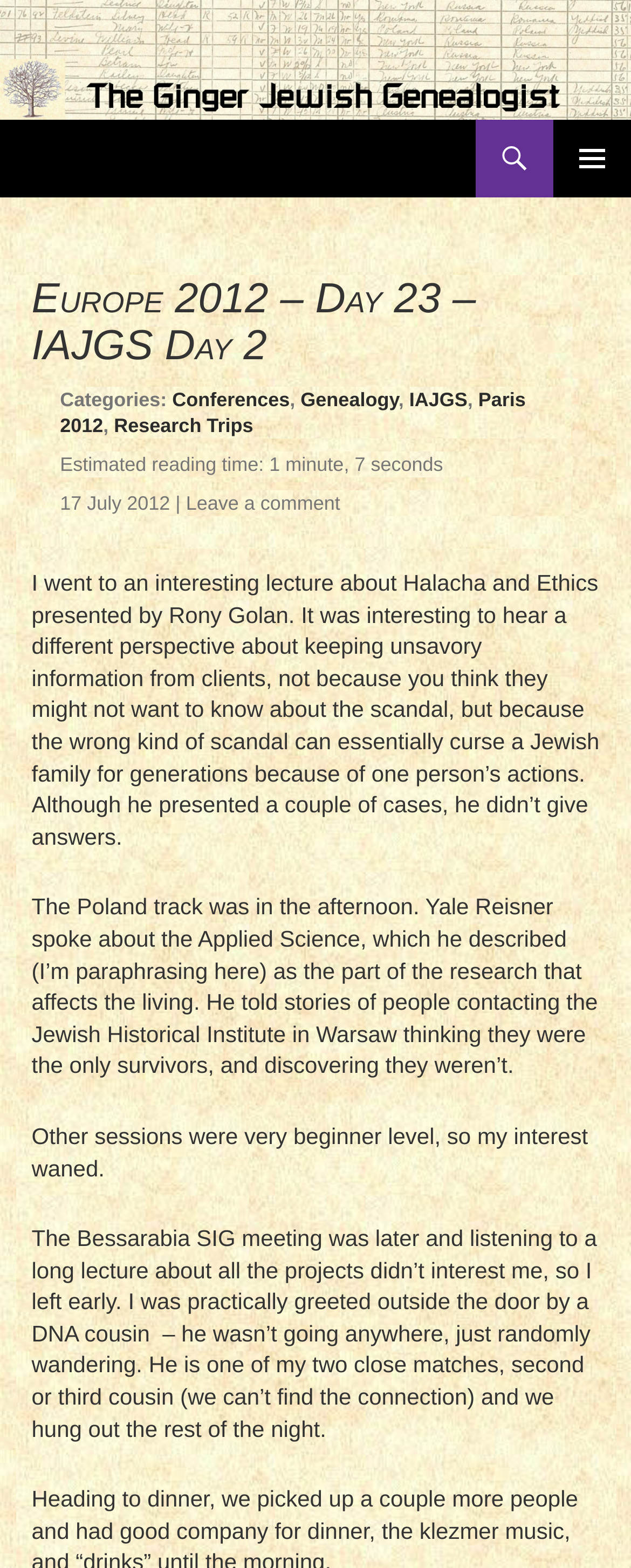Pinpoint the bounding box coordinates of the clickable area needed to execute the instruction: "go to the homepage". The coordinates should be specified as four float numbers between 0 and 1, i.e., [left, top, right, bottom].

[0.0, 0.029, 1.0, 0.045]